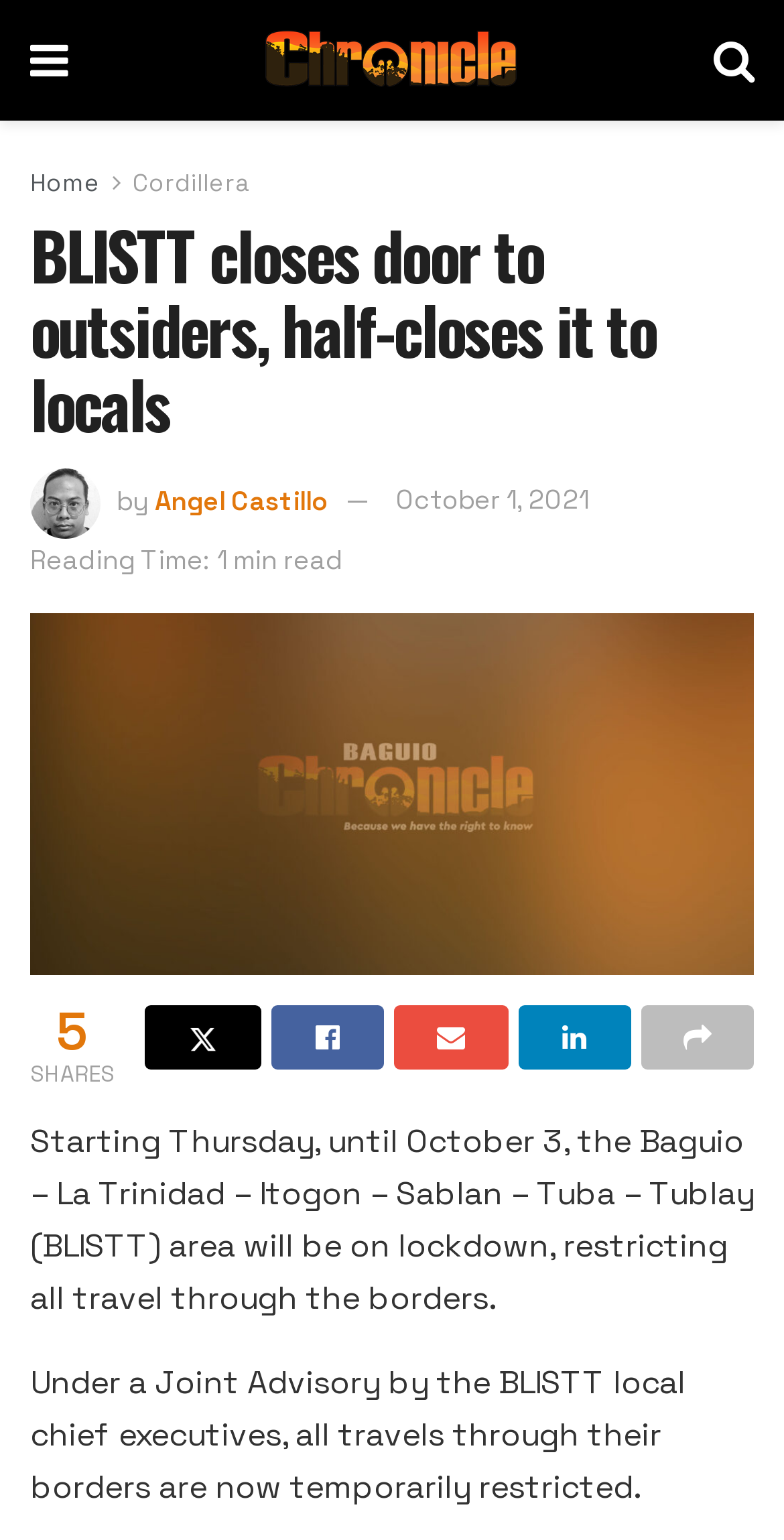Please provide a detailed answer to the question below based on the screenshot: 
What is the date of the article?

The date of the article can be found by looking at the text below the title of the article. The text says 'October 1, 2021', indicating that the article was published on this date.